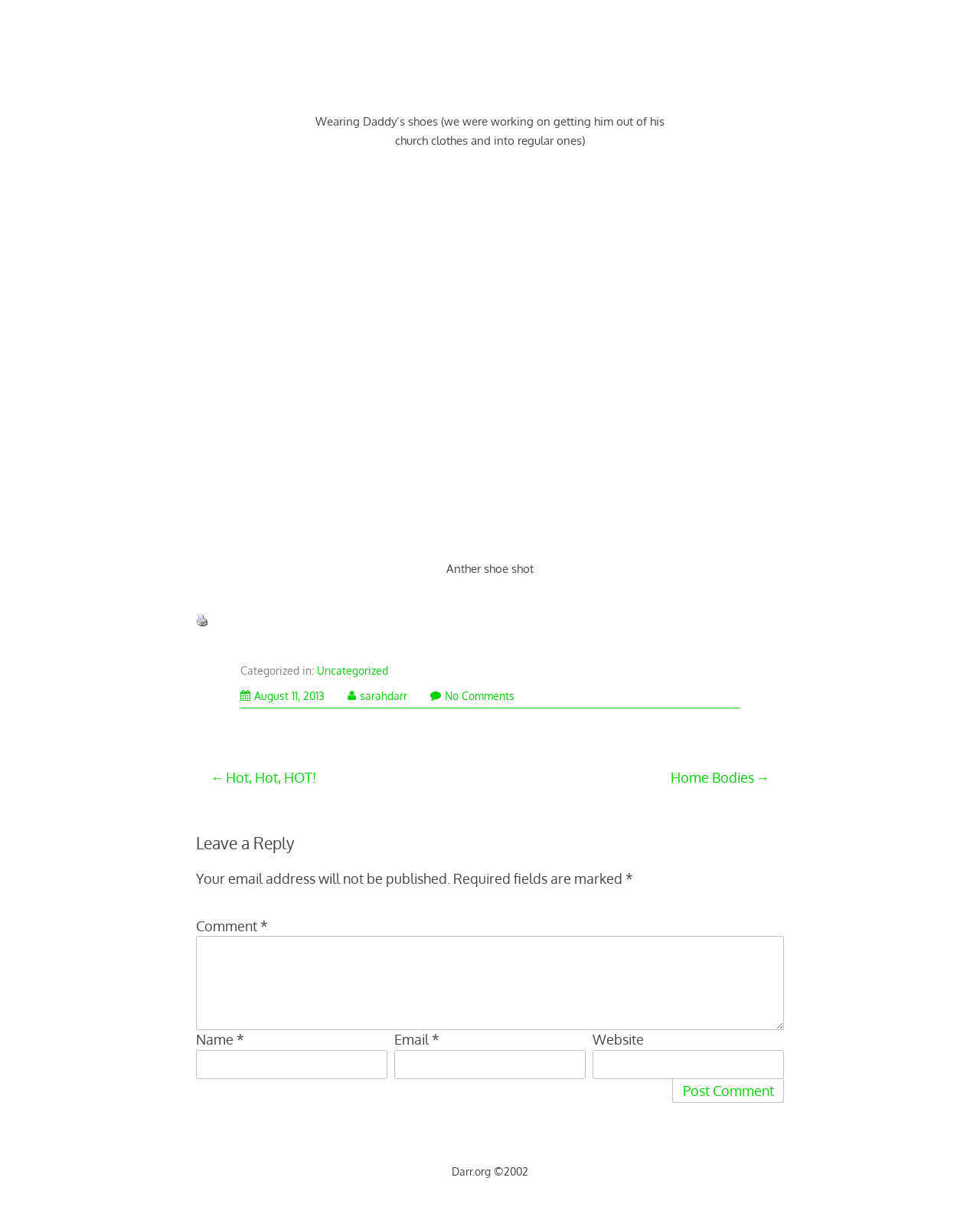Please find the bounding box coordinates (top-left x, top-left y, bottom-right x, bottom-right y) in the screenshot for the UI element described as follows: Hot, Hot, HOT!

[0.215, 0.636, 0.5, 0.652]